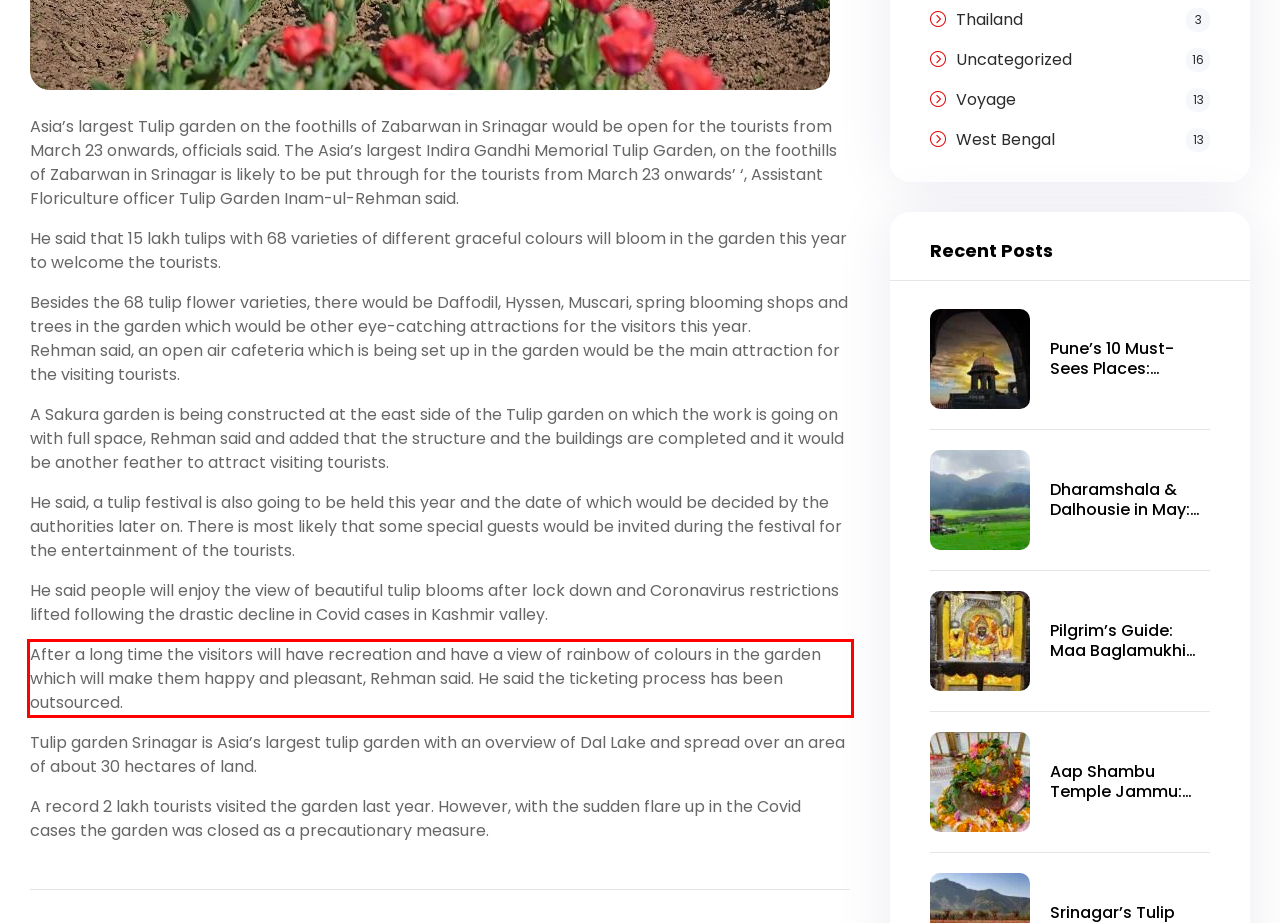Identify and extract the text within the red rectangle in the screenshot of the webpage.

After a long time the visitors will have recreation and have a view of rainbow of colours in the garden which will make them happy and pleasant, Rehman said. He said the ticketing process has been outsourced.